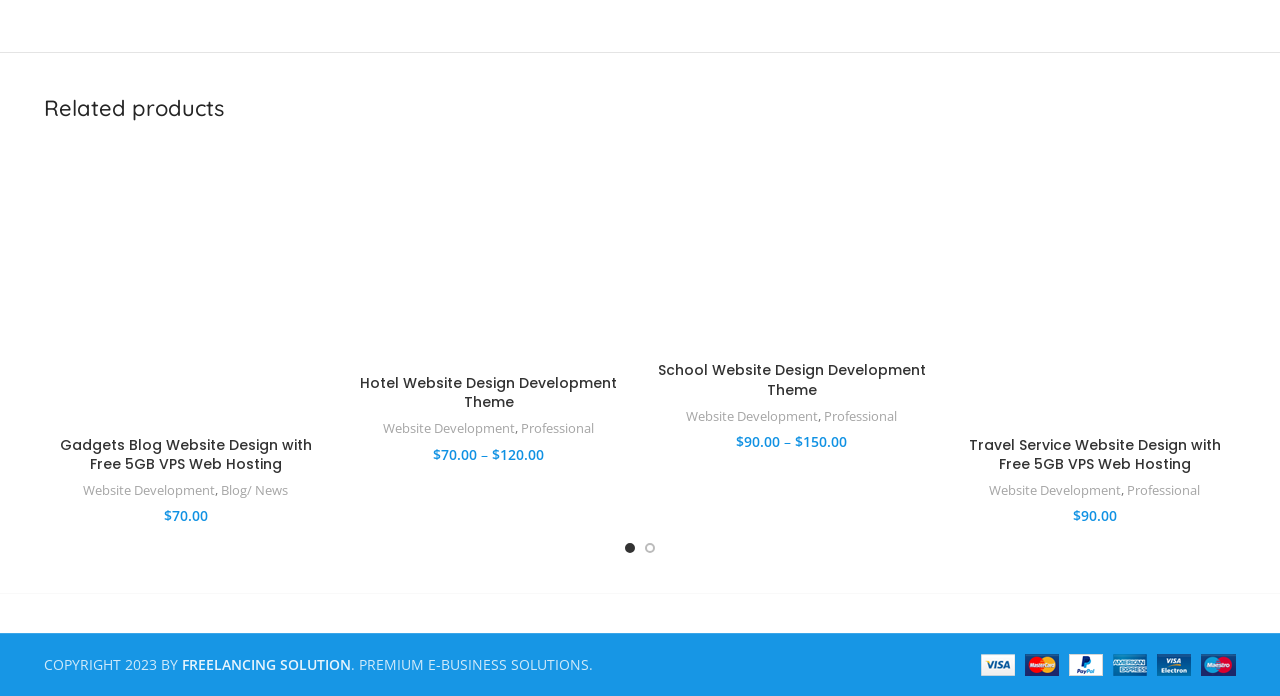Find the bounding box of the UI element described as follows: "parent_node: ADD TO CART".

[0.034, 0.206, 0.255, 0.613]